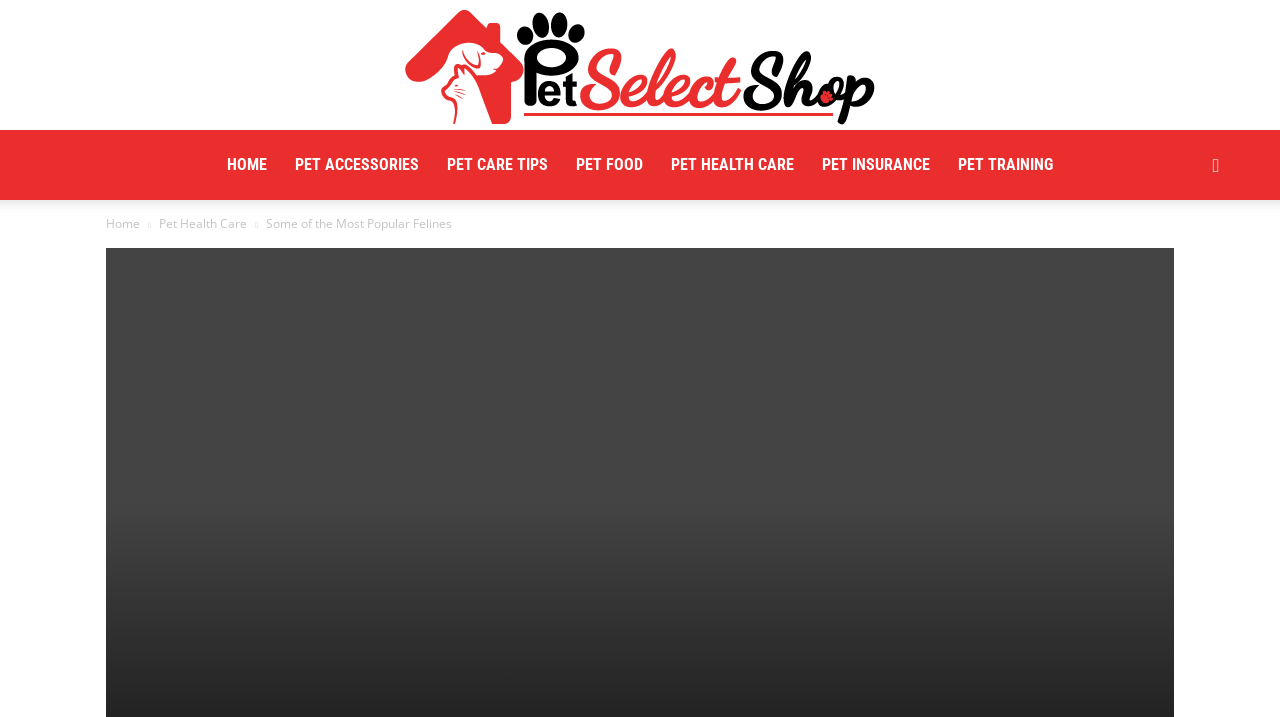Please identify the bounding box coordinates of the element's region that needs to be clicked to fulfill the following instruction: "explore pet training". The bounding box coordinates should consist of four float numbers between 0 and 1, i.e., [left, top, right, bottom].

[0.738, 0.181, 0.834, 0.279]